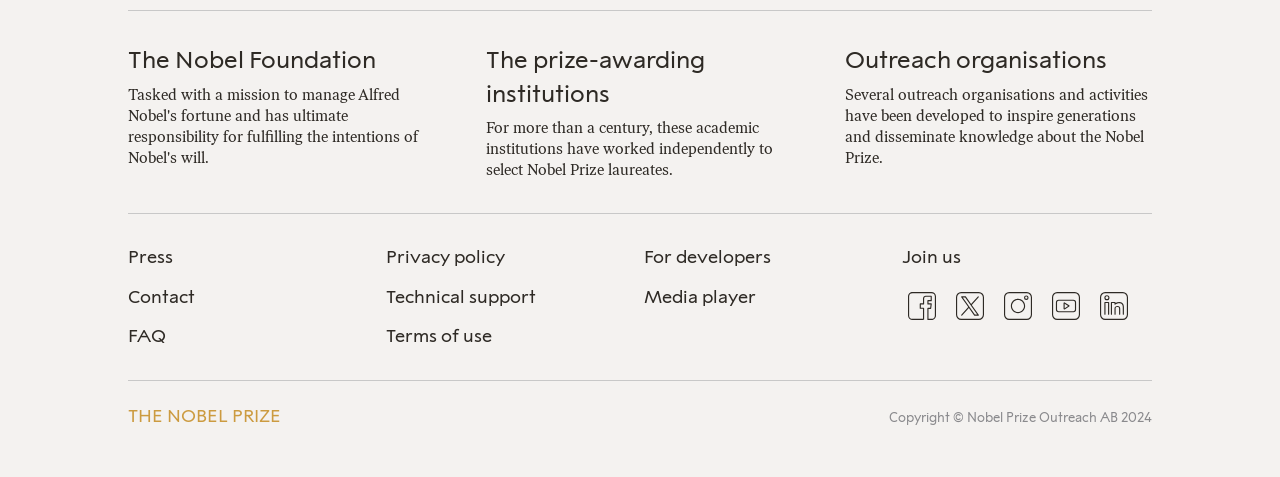Given the content of the image, can you provide a detailed answer to the question?
What is the name of the foundation?

The question asks for the name of the foundation, which can be found in the heading element with the text 'The Nobel Foundation' at the top of the webpage.